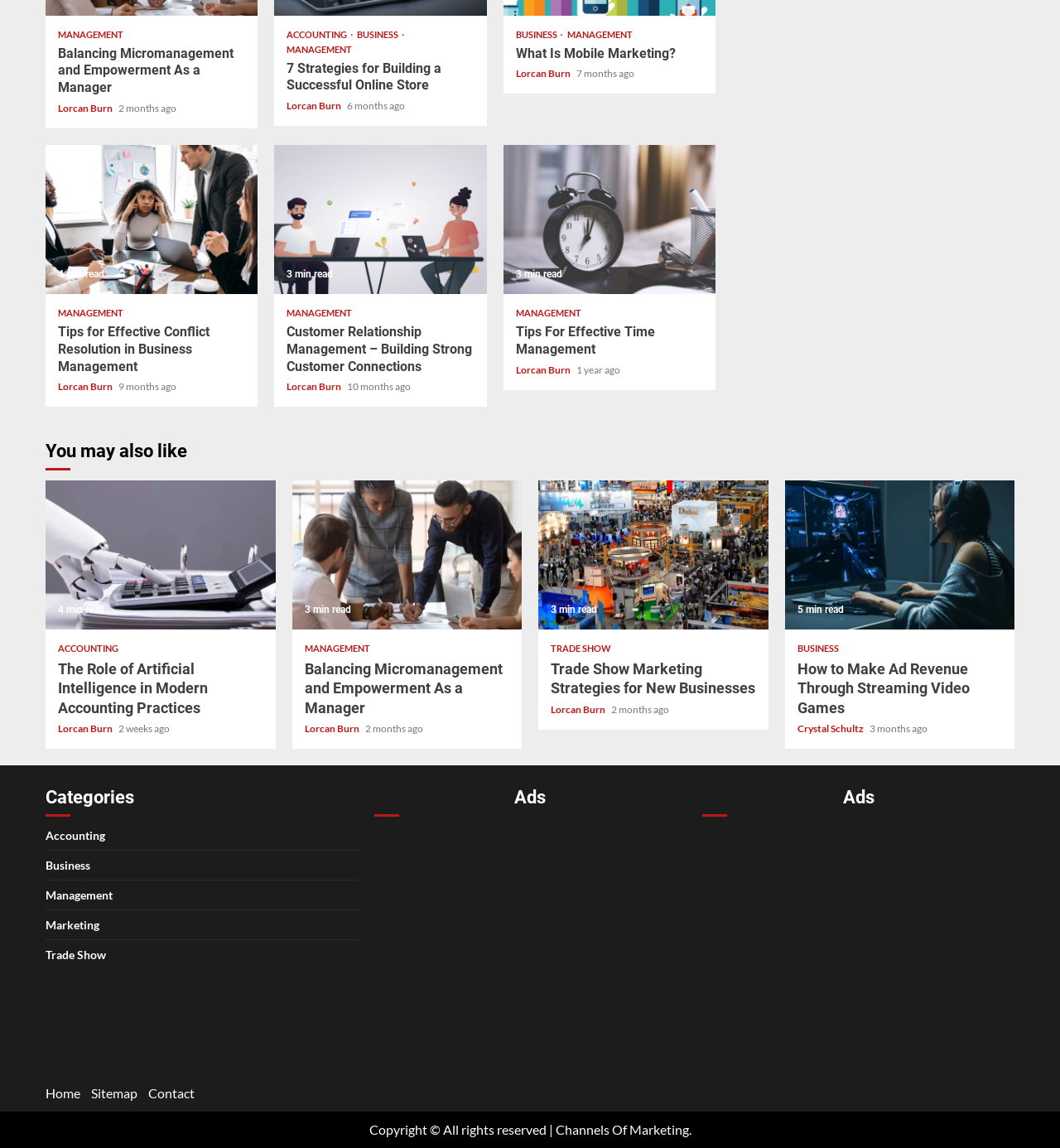Extract the bounding box coordinates for the UI element described as: "What Is Mobile Marketing?".

[0.486, 0.039, 0.637, 0.053]